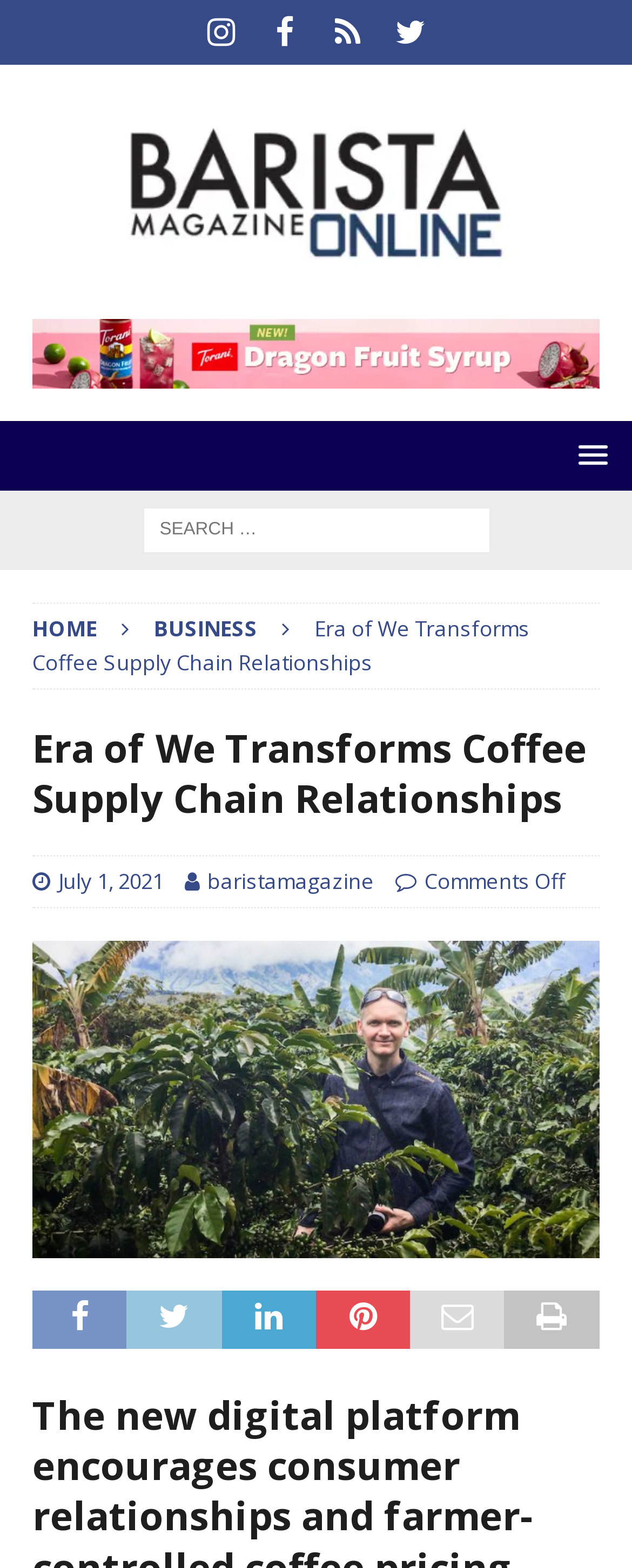Pinpoint the bounding box coordinates of the clickable element needed to complete the instruction: "Visit Barista Magazine Online homepage". The coordinates should be provided as four float numbers between 0 and 1: [left, top, right, bottom].

[0.051, 0.16, 0.949, 0.18]